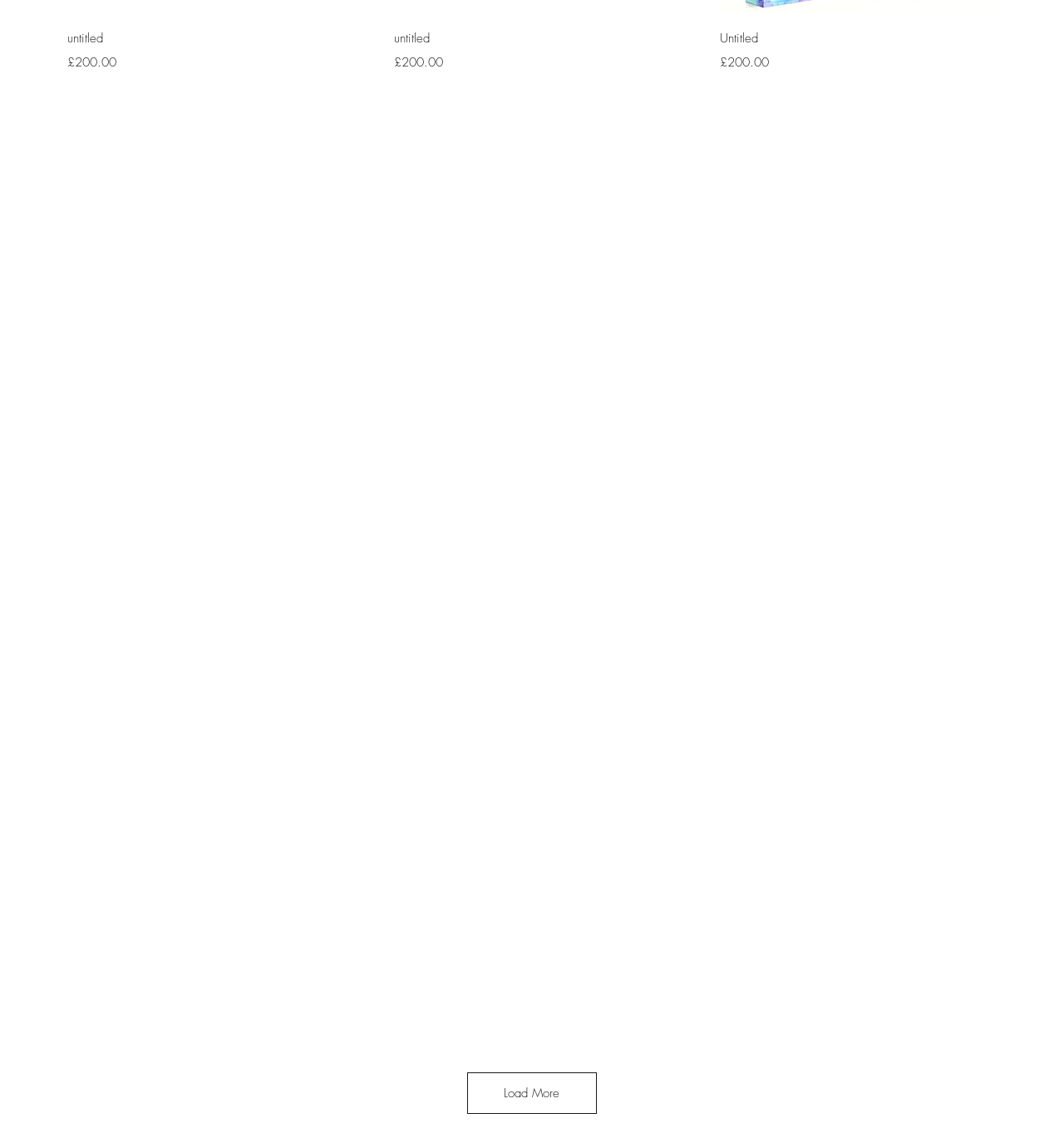From the element description: "Quick View", extract the bounding box coordinates of the UI element. The coordinates should be expressed as four float numbers between 0 and 1, in the order [left, top, right, bottom].

[0.37, 0.012, 0.63, 0.048]